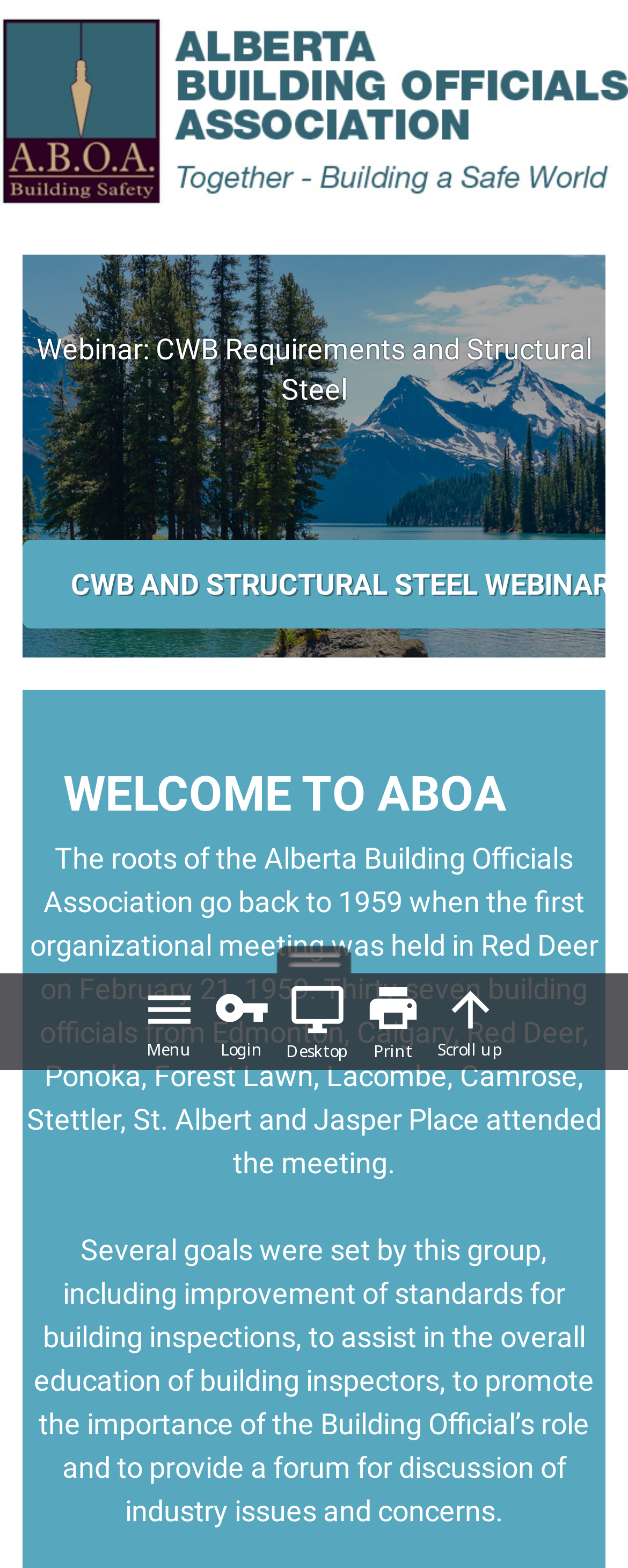Answer the question below using just one word or a short phrase: 
How many building officials attended the first organizational meeting?

Thirty seven